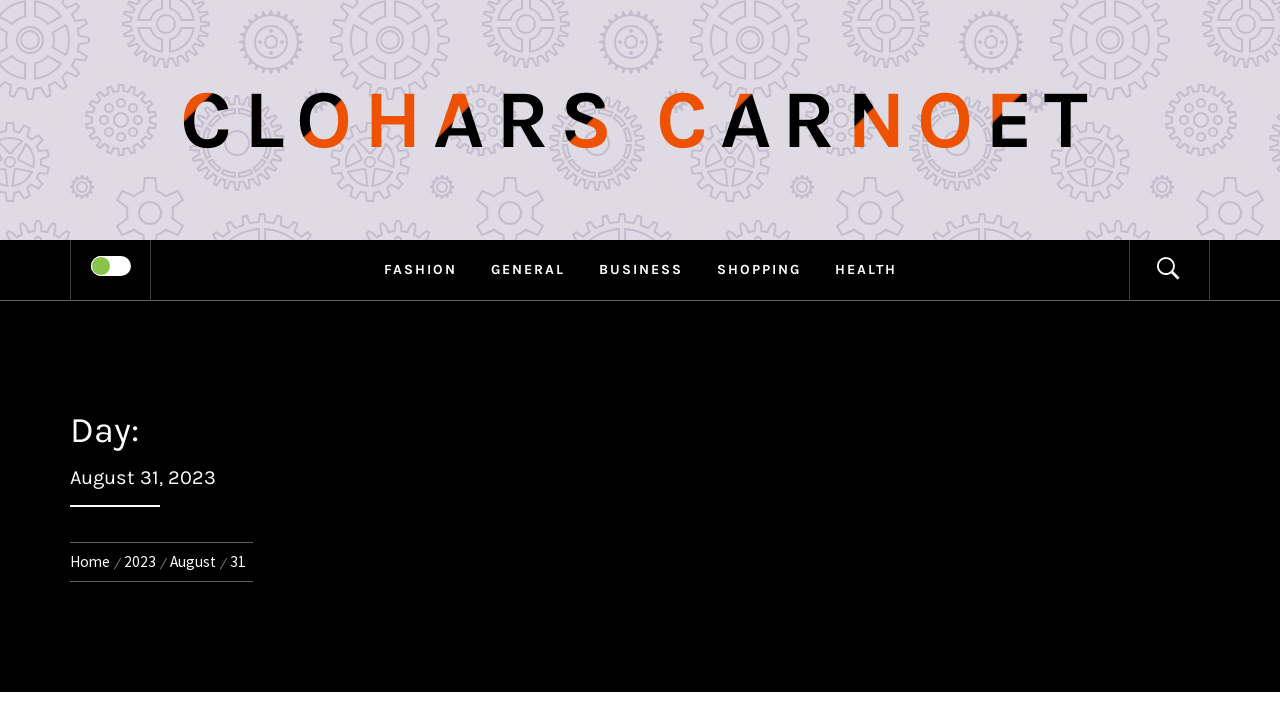Please provide the bounding box coordinates for the UI element as described: "Clohars Carnoet". The coordinates must be four floats between 0 and 1, represented as [left, top, right, bottom].

[0.141, 0.099, 0.859, 0.231]